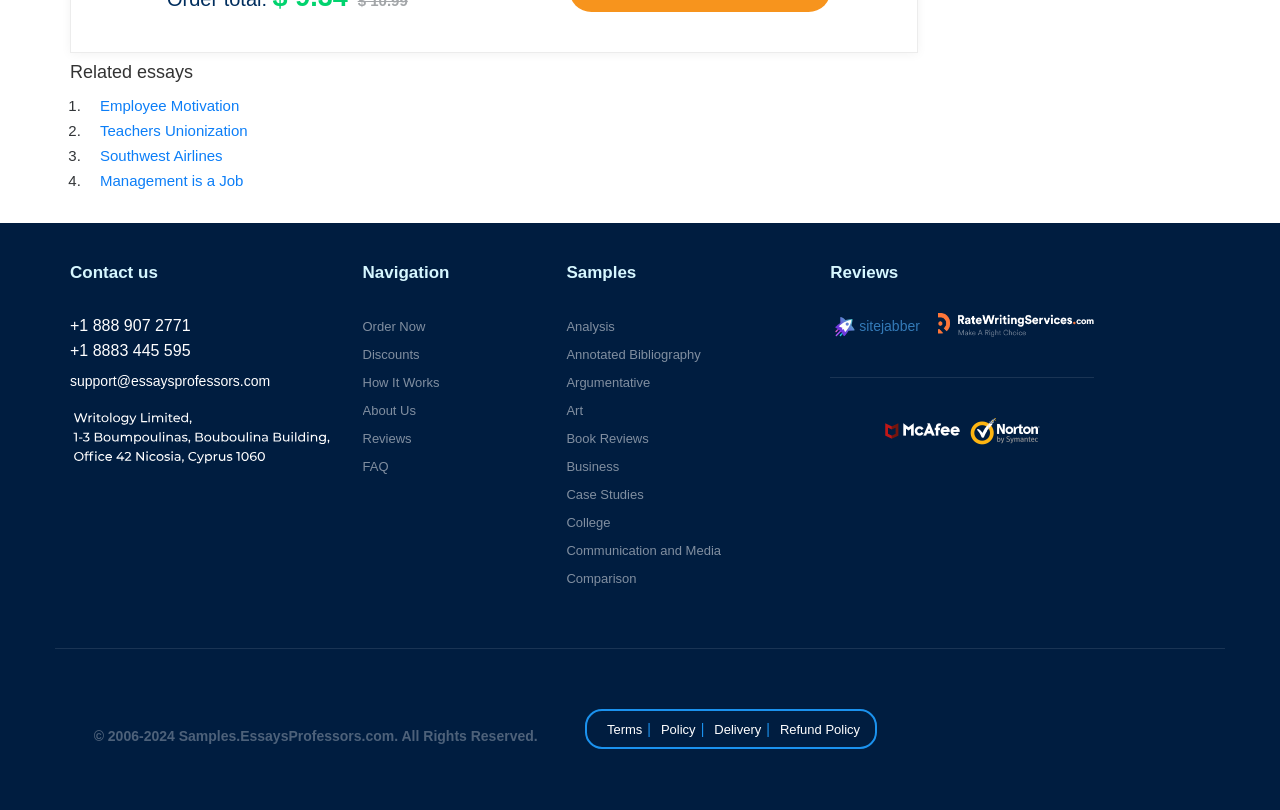How can I contact the website?
Answer with a single word or phrase by referring to the visual content.

Phone or email